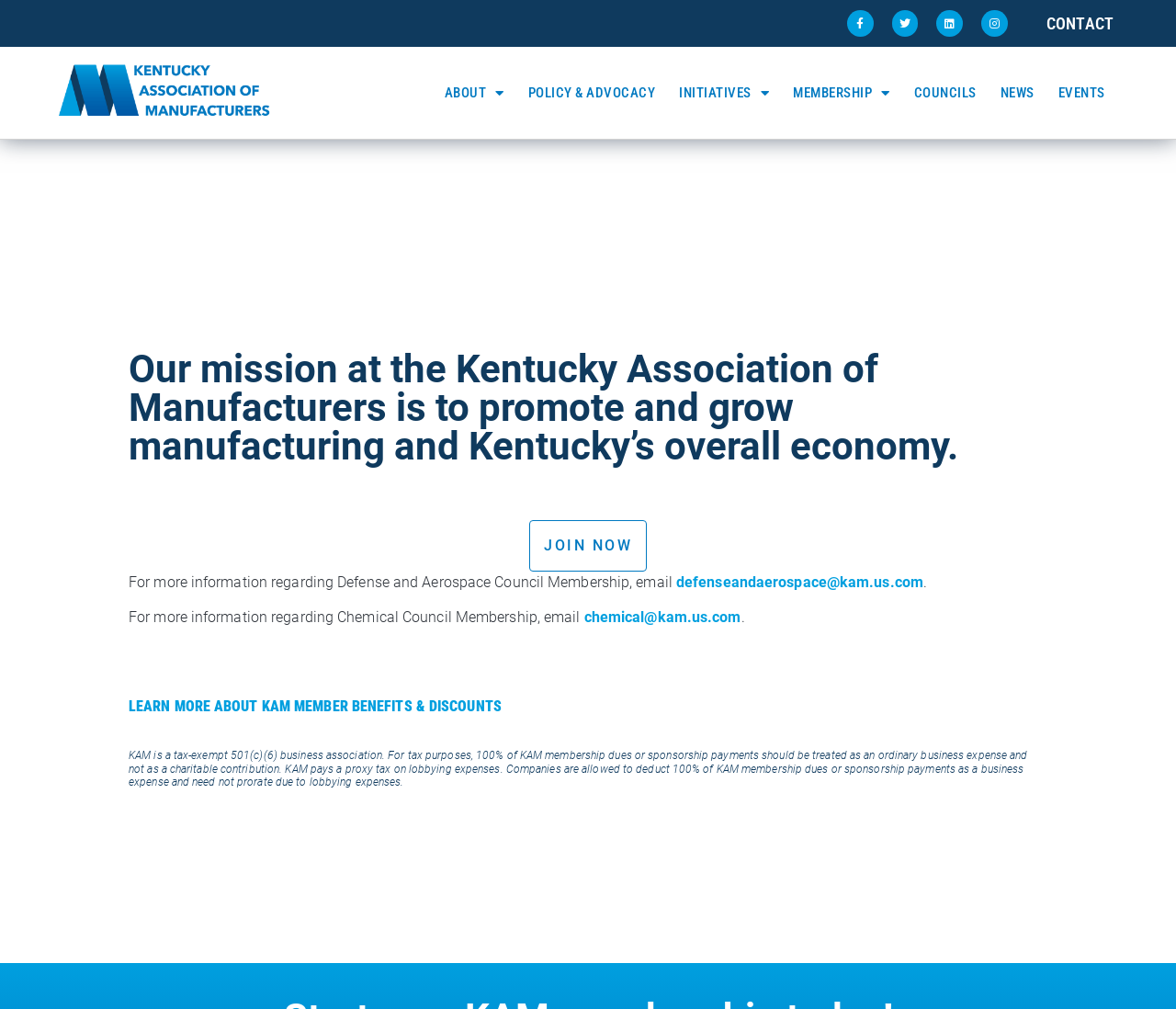Provide the bounding box coordinates of the area you need to click to execute the following instruction: "Join now".

[0.45, 0.515, 0.55, 0.566]